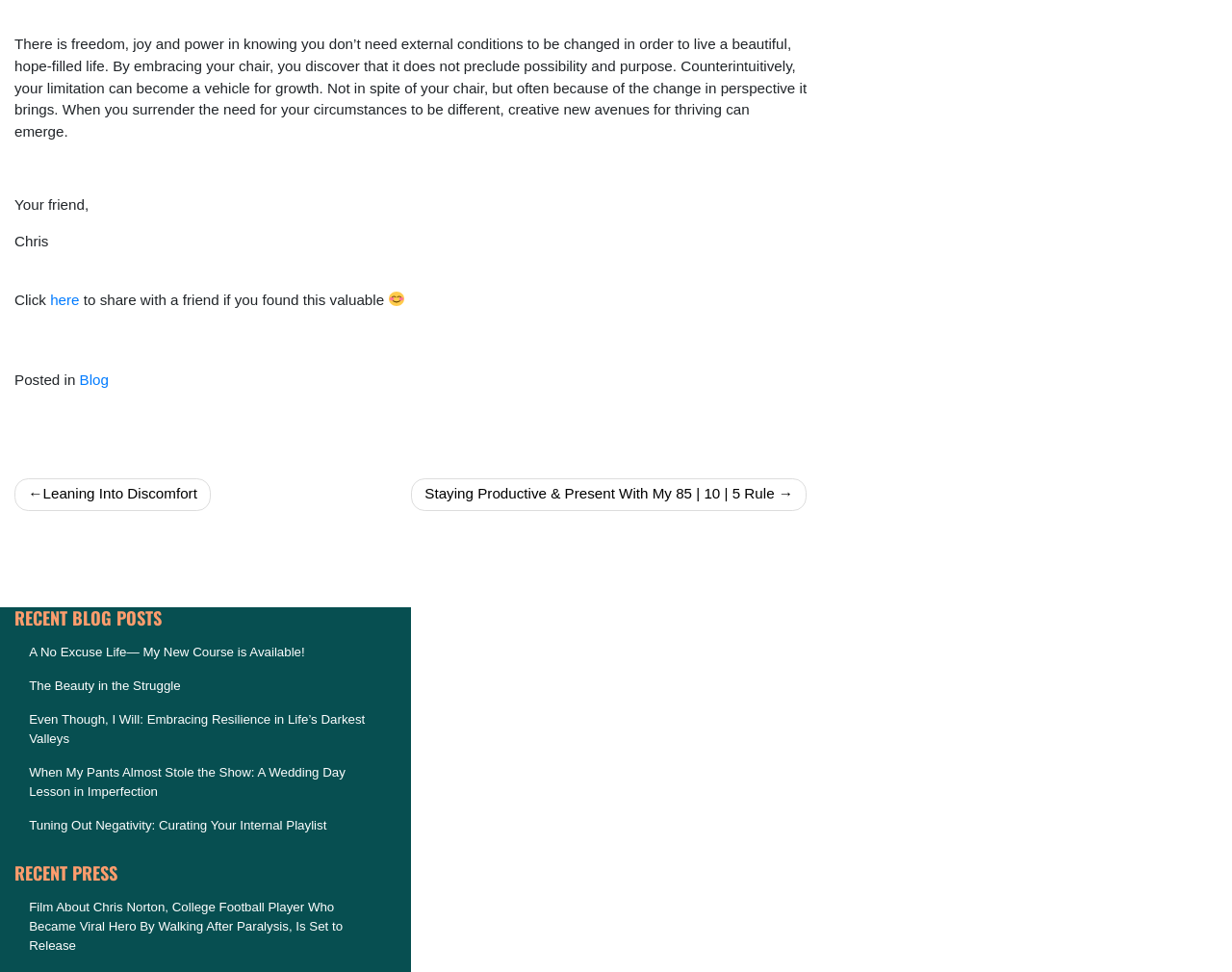Give a one-word or short-phrase answer to the following question: 
What is the title of the navigation section?

POST NAVIGATION